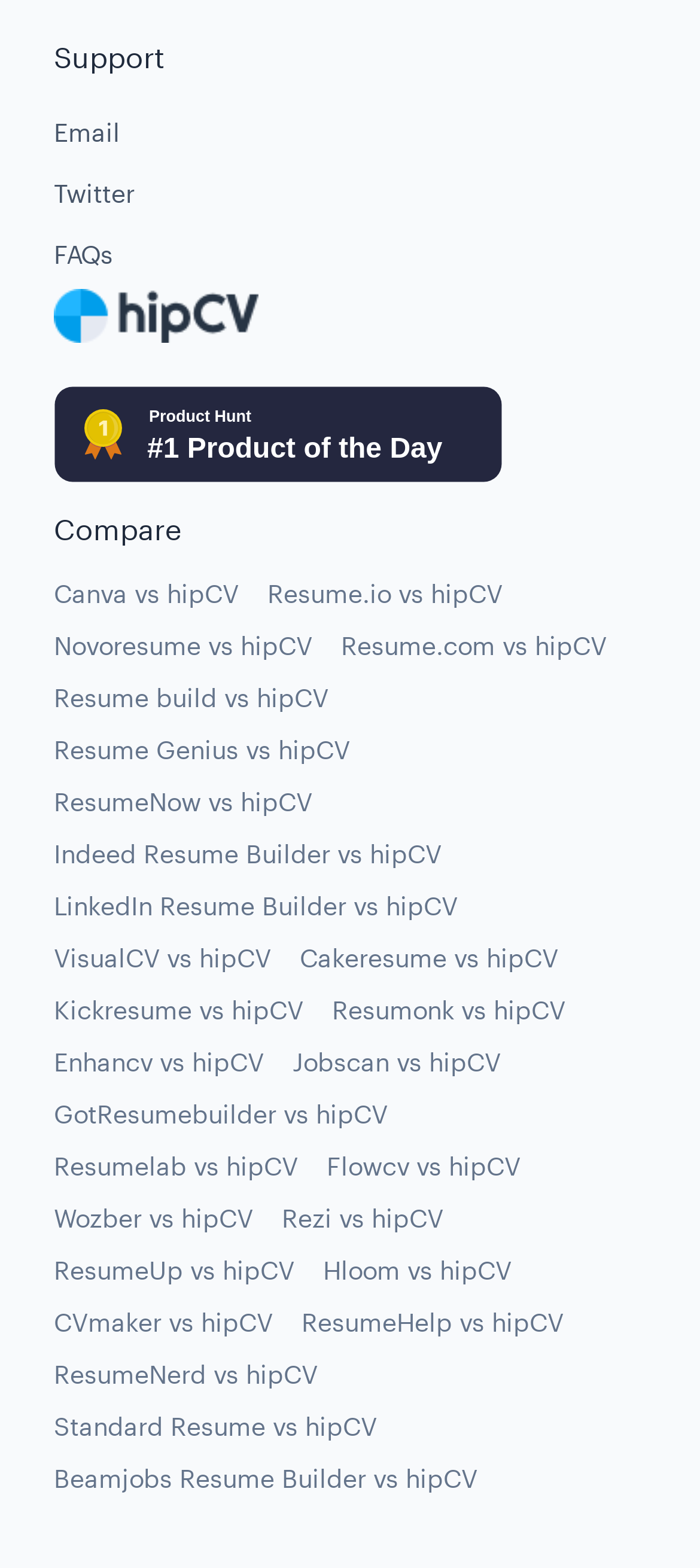What is the purpose of the website?
Provide a well-explained and detailed answer to the question.

The purpose of the website is to compare resume builders, as evident from the multiple links on the webpage comparing hipCV with other resume builders such as Canva, Resume.io, Novoresume, and many others.